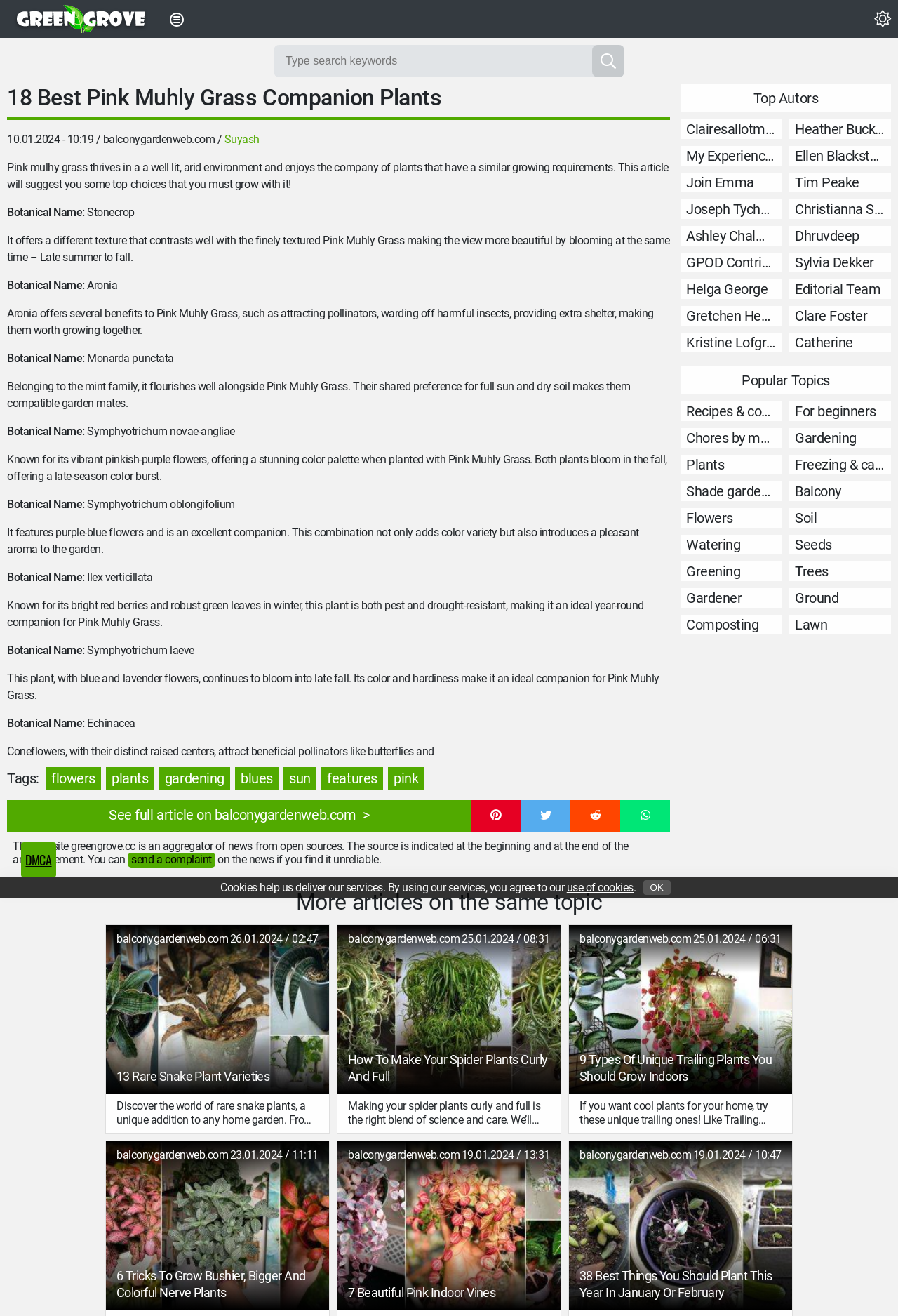What is the purpose of Aronia in the garden?
Refer to the image and provide a concise answer in one word or phrase.

Attracting pollinators